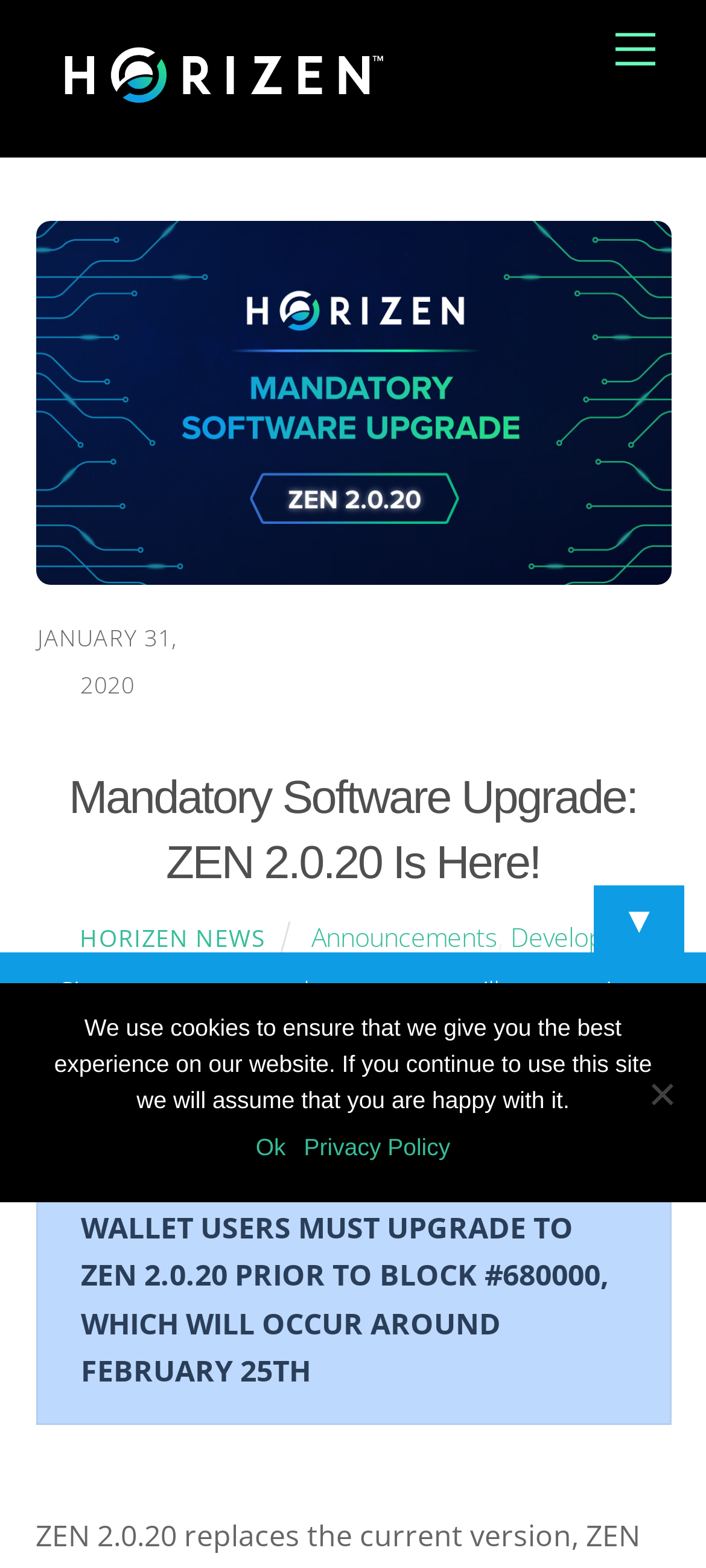Extract the bounding box coordinates for the described element: "Product Releases & Upgrades". The coordinates should be represented as four float numbers between 0 and 1: [left, top, right, bottom].

[0.187, 0.614, 0.874, 0.662]